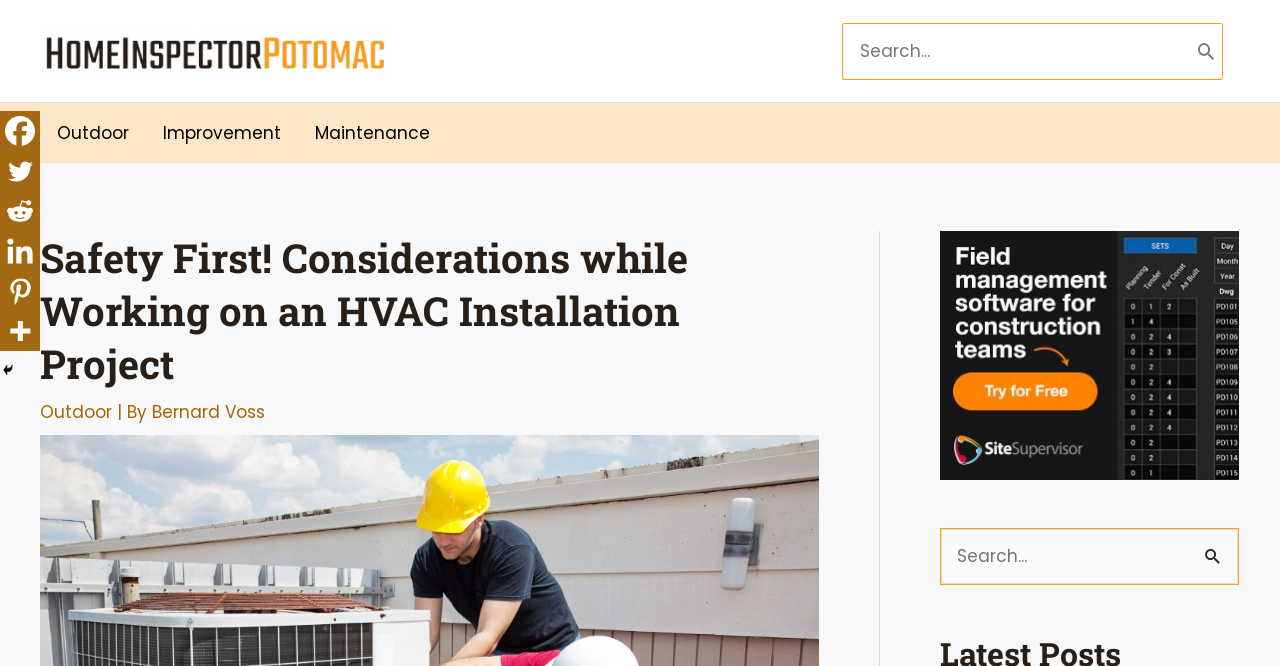What is the main topic of the article?
Refer to the image and provide a thorough answer to the question.

The main topic of the article is about the safety measures to be considered during an HVAC installation project, as indicated by the main heading 'Safety First! Considerations while Working on an HVAC Installation Project'.